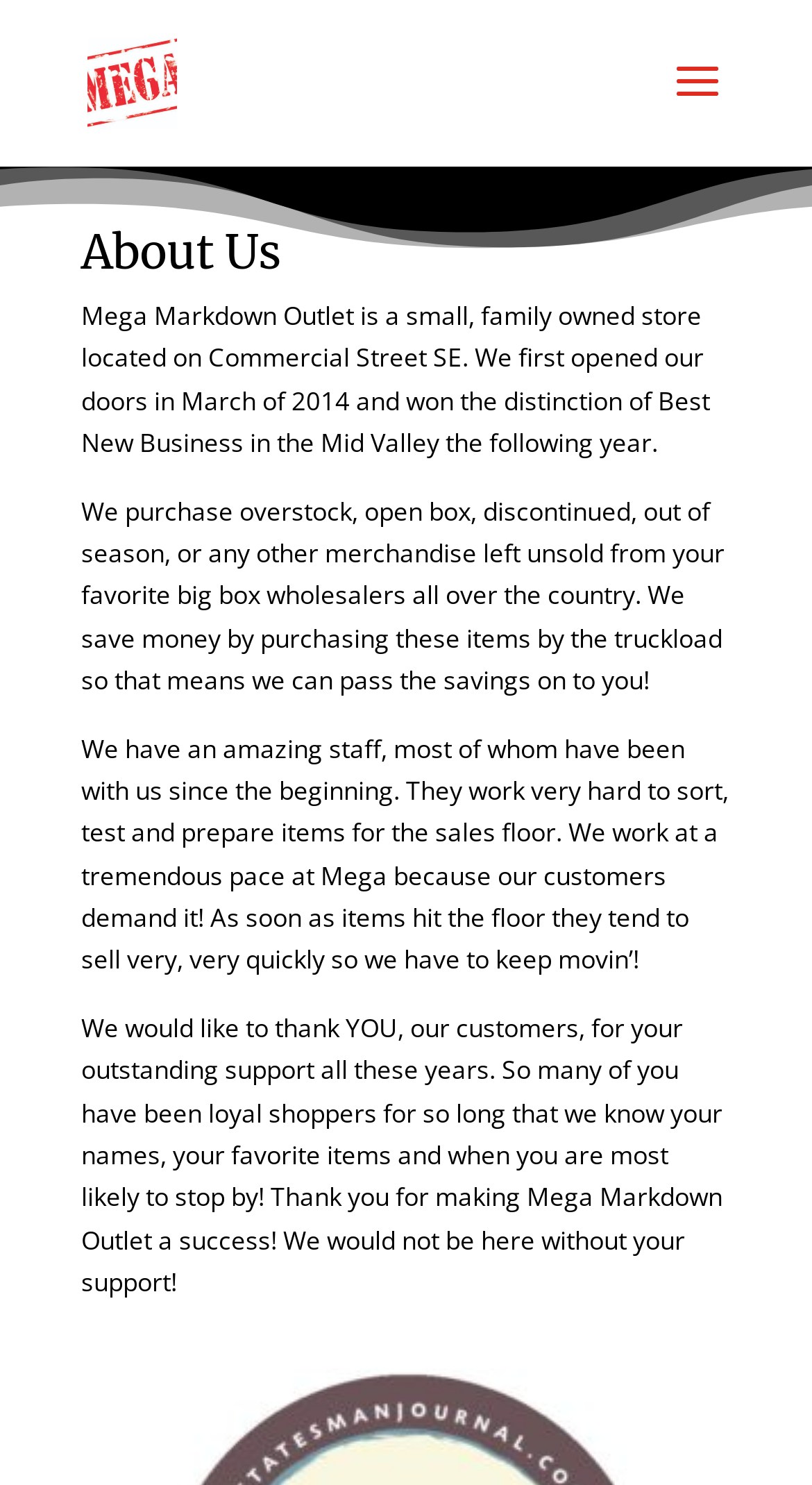What is the pace of work at Mega Markdown Outlet?
Analyze the screenshot and provide a detailed answer to the question.

From the StaticText element, we can find that the staff at Mega Markdown Outlet 'work at a tremendous pace' to sort, test, and prepare items for the sales floor.